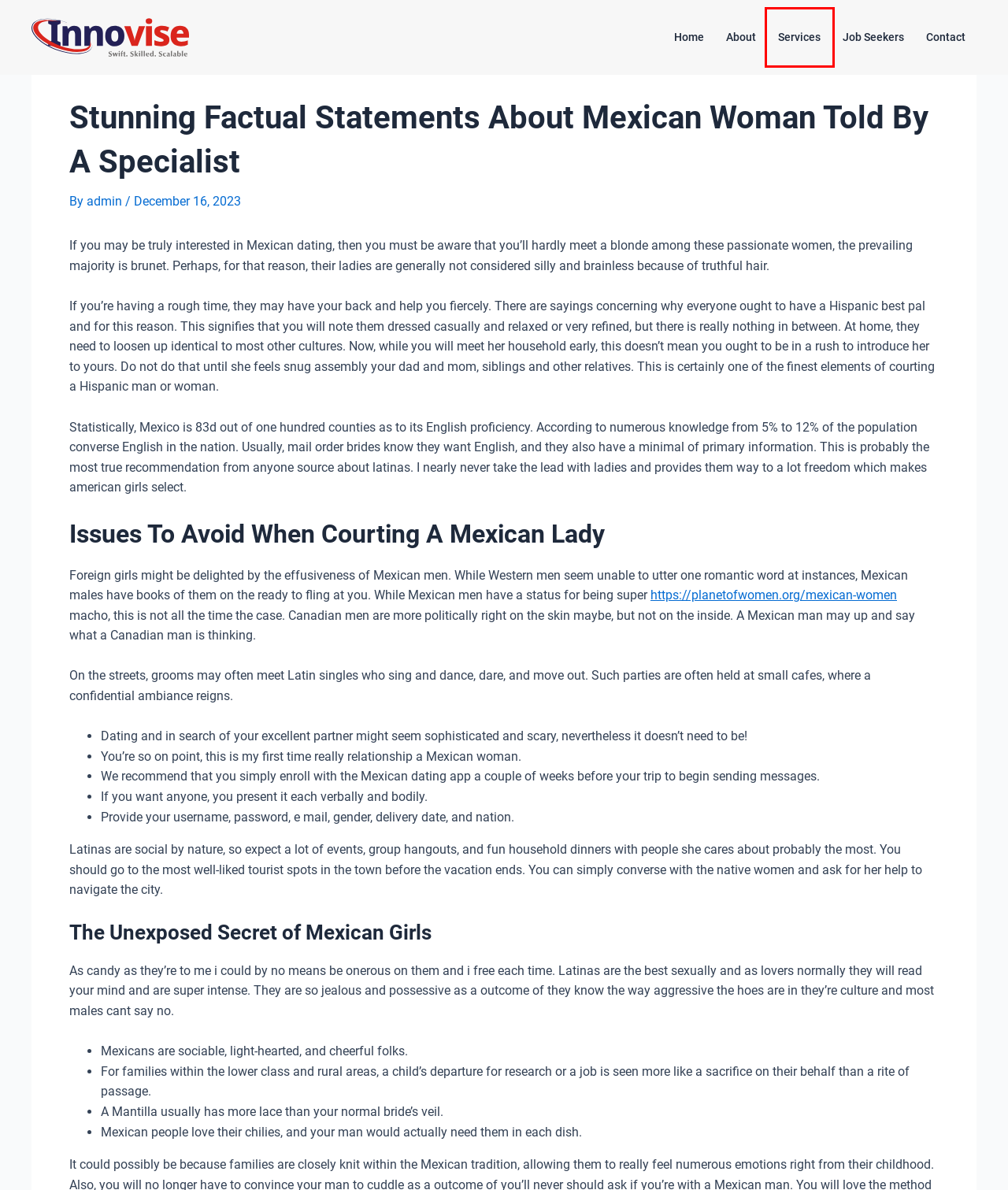Examine the screenshot of the webpage, which includes a red bounding box around an element. Choose the best matching webpage description for the page that will be displayed after clicking the element inside the red bounding box. Here are the candidates:
A. Gonzos Appreciate casino 888 best game Search Betting Means
B. Contact
C. Services
D. Job Seekers
E. About
F. Swift. Skilled. Scalable
G. Mexican Women: Essential Dating Tips You Should Know
H. admin

C